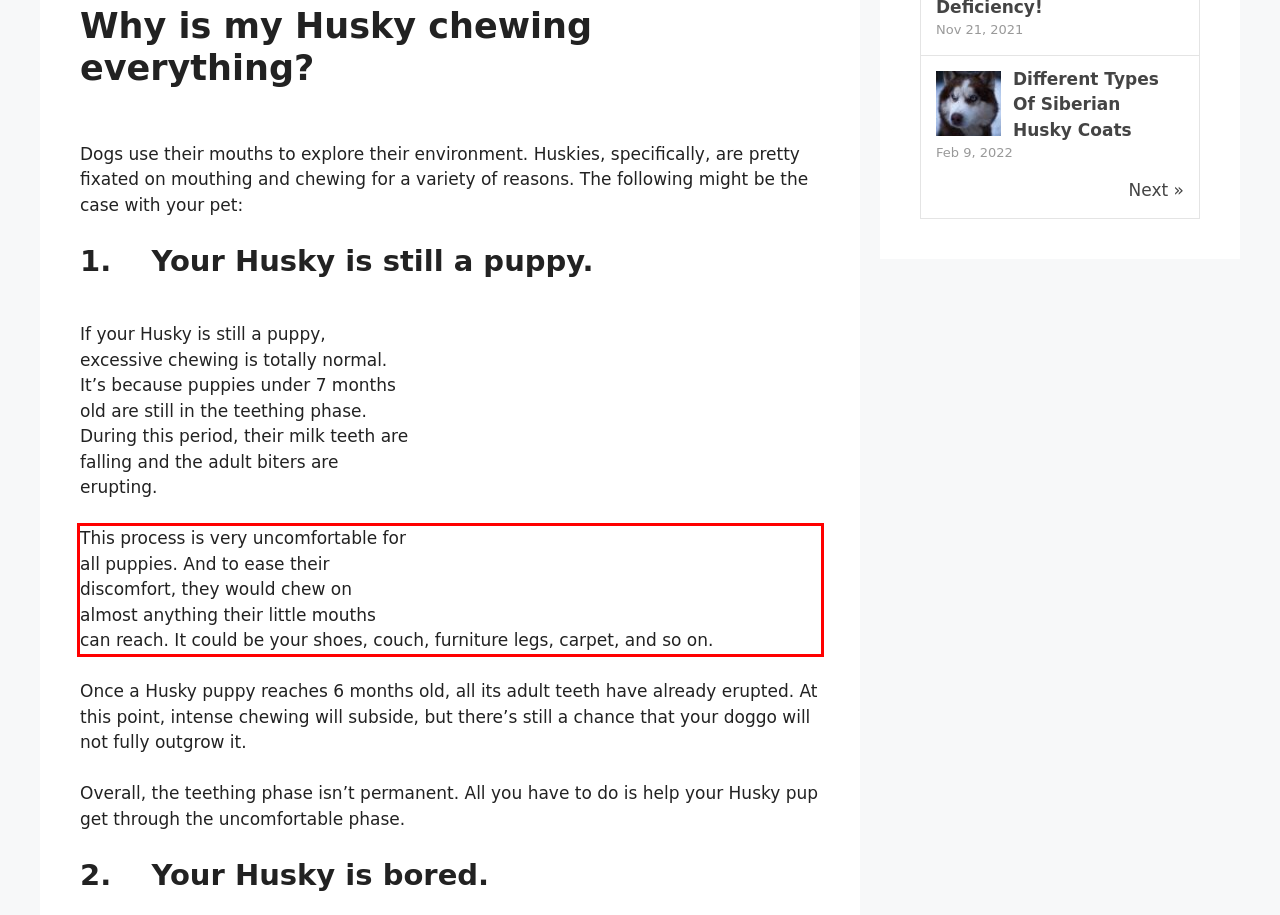The screenshot provided shows a webpage with a red bounding box. Apply OCR to the text within this red bounding box and provide the extracted content.

This process is very uncomfortable for all puppies. And to ease their discomfort, they would chew on almost anything their little mouths can reach. It could be your shoes, couch, furniture legs, carpet, and so on.